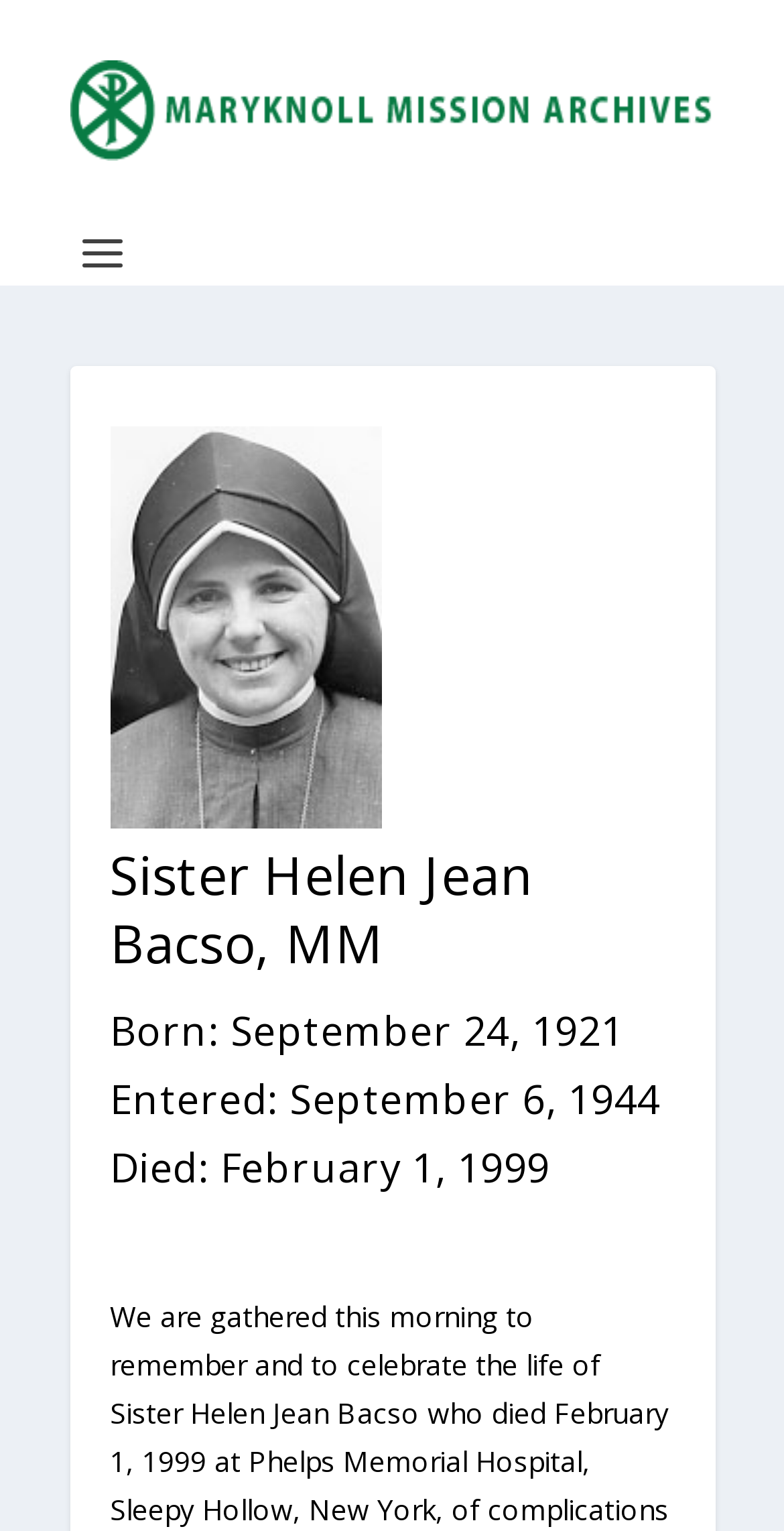Please find and generate the text of the main header of the webpage.

Sister Helen Jean Bacso, MM